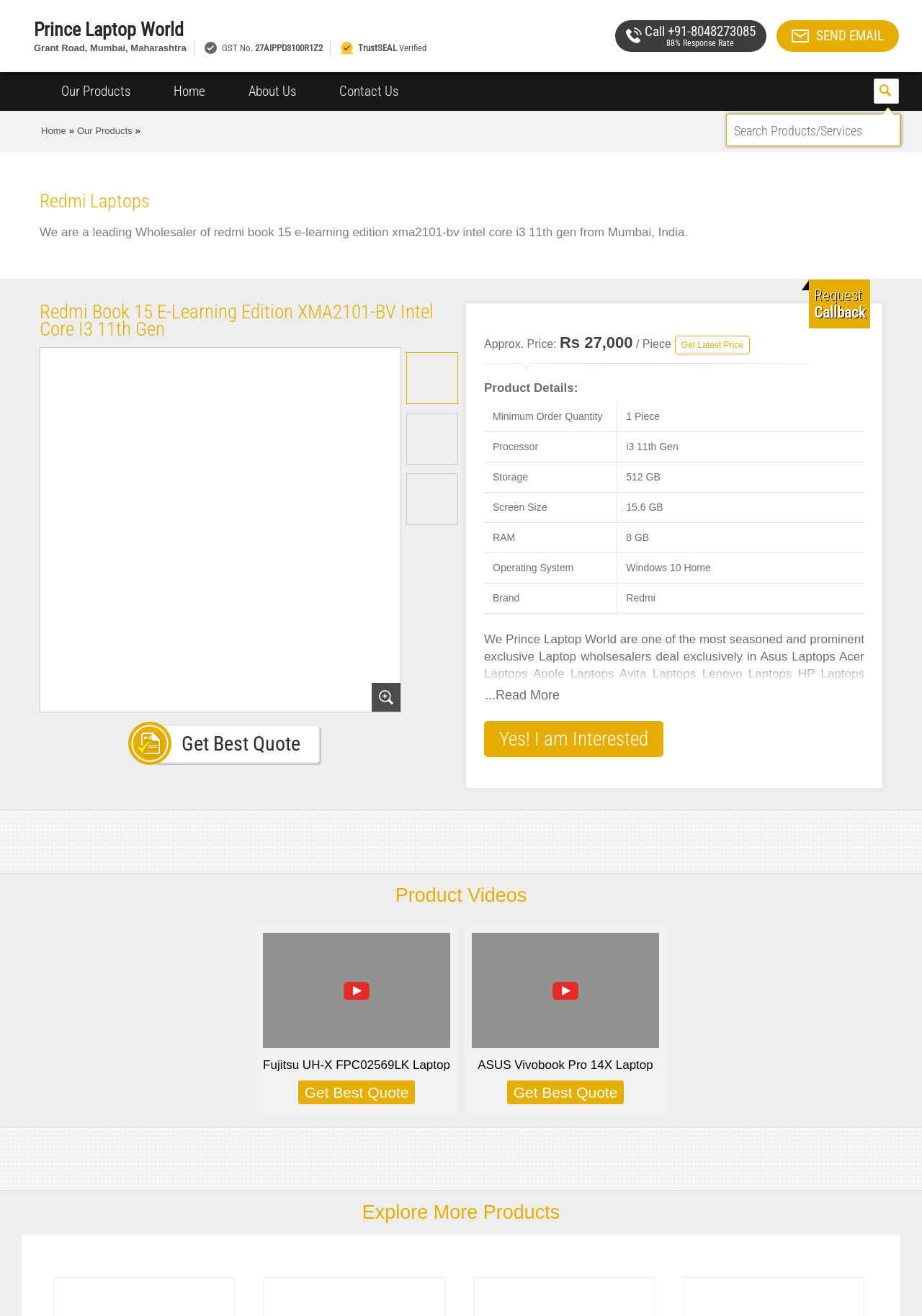Using the information in the image, give a comprehensive answer to the question: 
What is the name of the wholesaler?

The name of the wholesaler can be found in the top section of the webpage, where it says 'Wholesaler of Redmi Laptops - Redmi Book 15 E-Learning Edition XMA2101-BV Intel Core I3 11th Gen offered by Prince Laptop World, Mumbai, Maharashtra.'